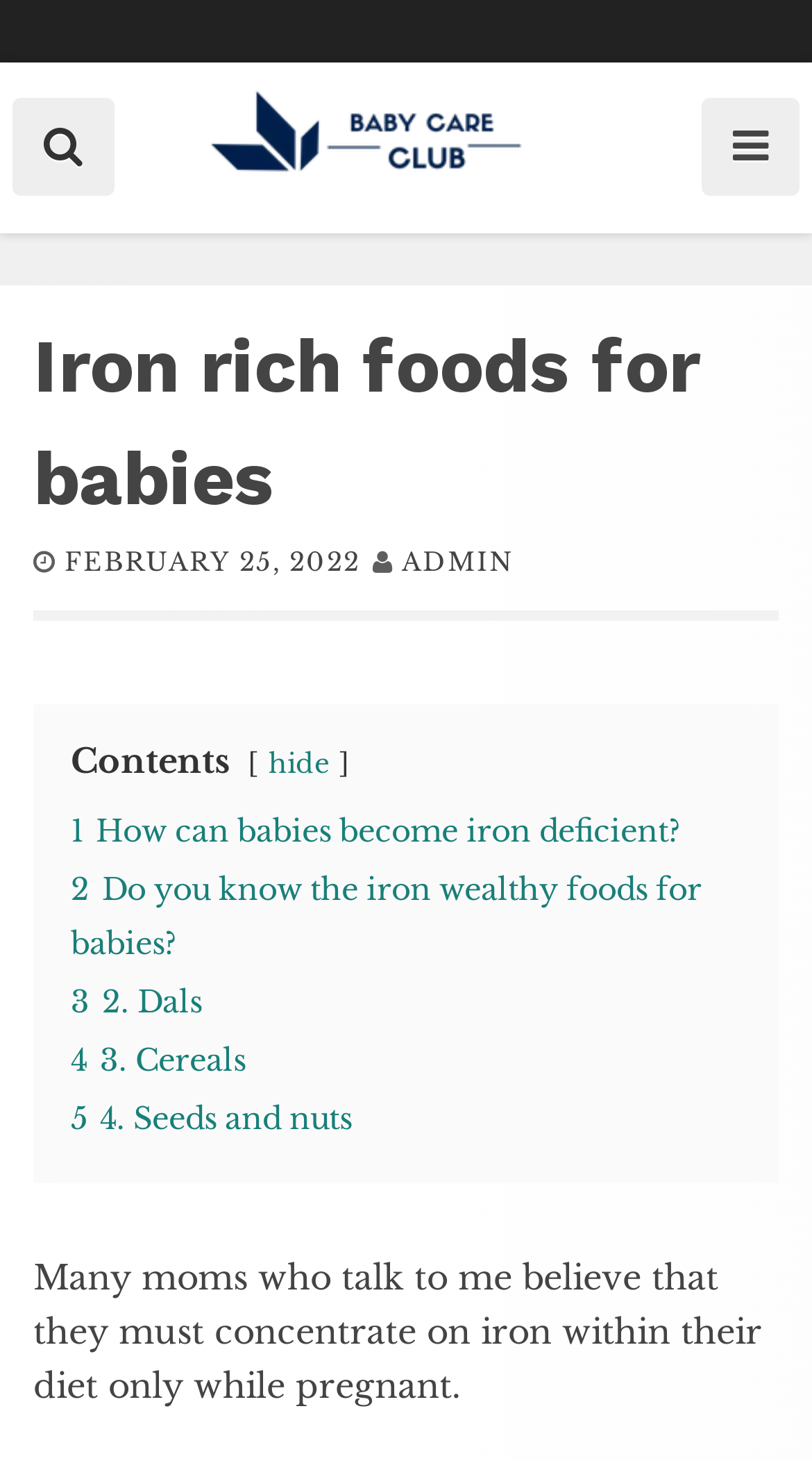Please use the details from the image to answer the following question comprehensively:
What is the first topic discussed in the article?

I found the first topic discussed in the article by looking at the first link in the contents section which is '1 How can babies become iron deficient?'.